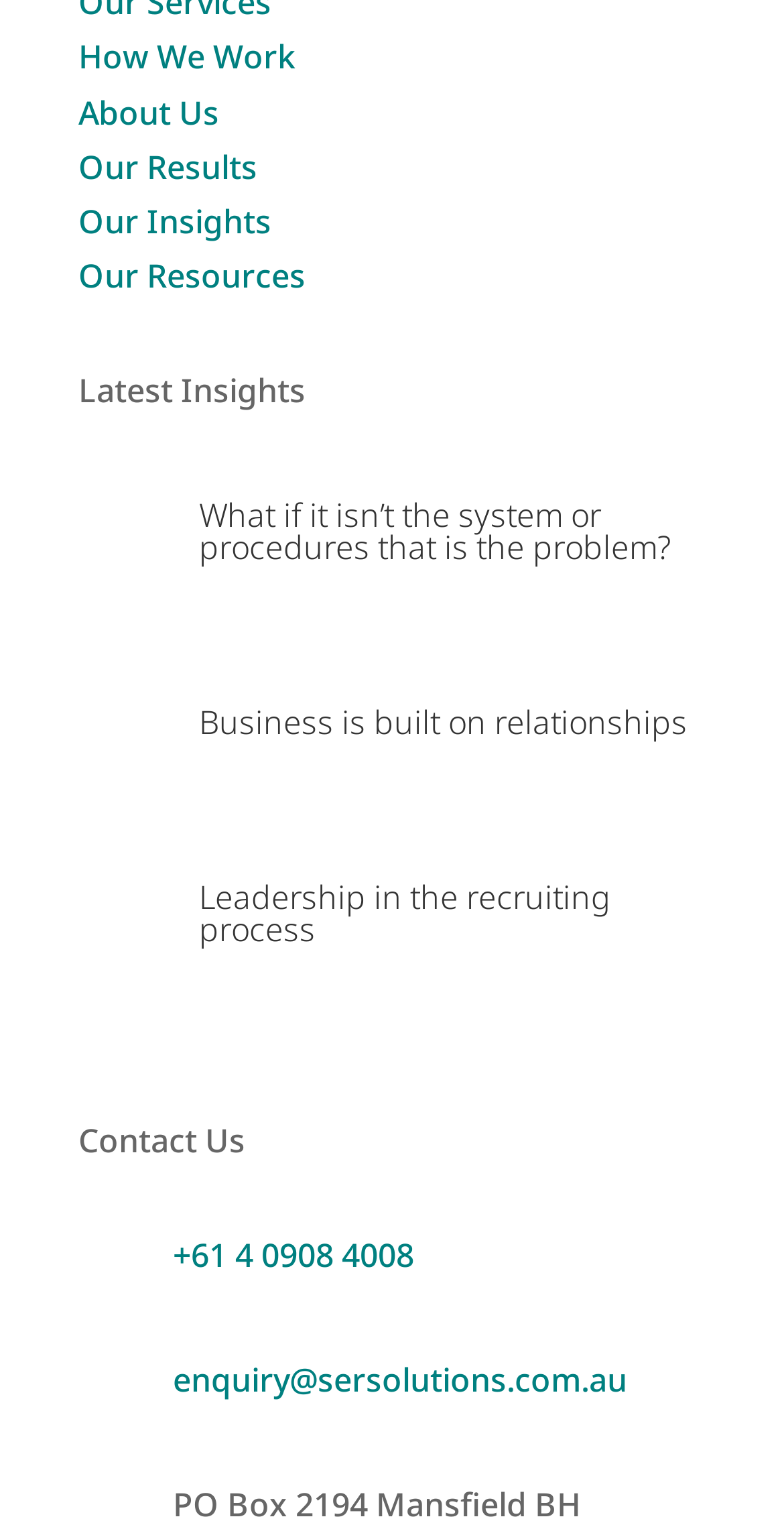What type of content is presented in the 'Our Insights' section?
Based on the image, respond with a single word or phrase.

Articles